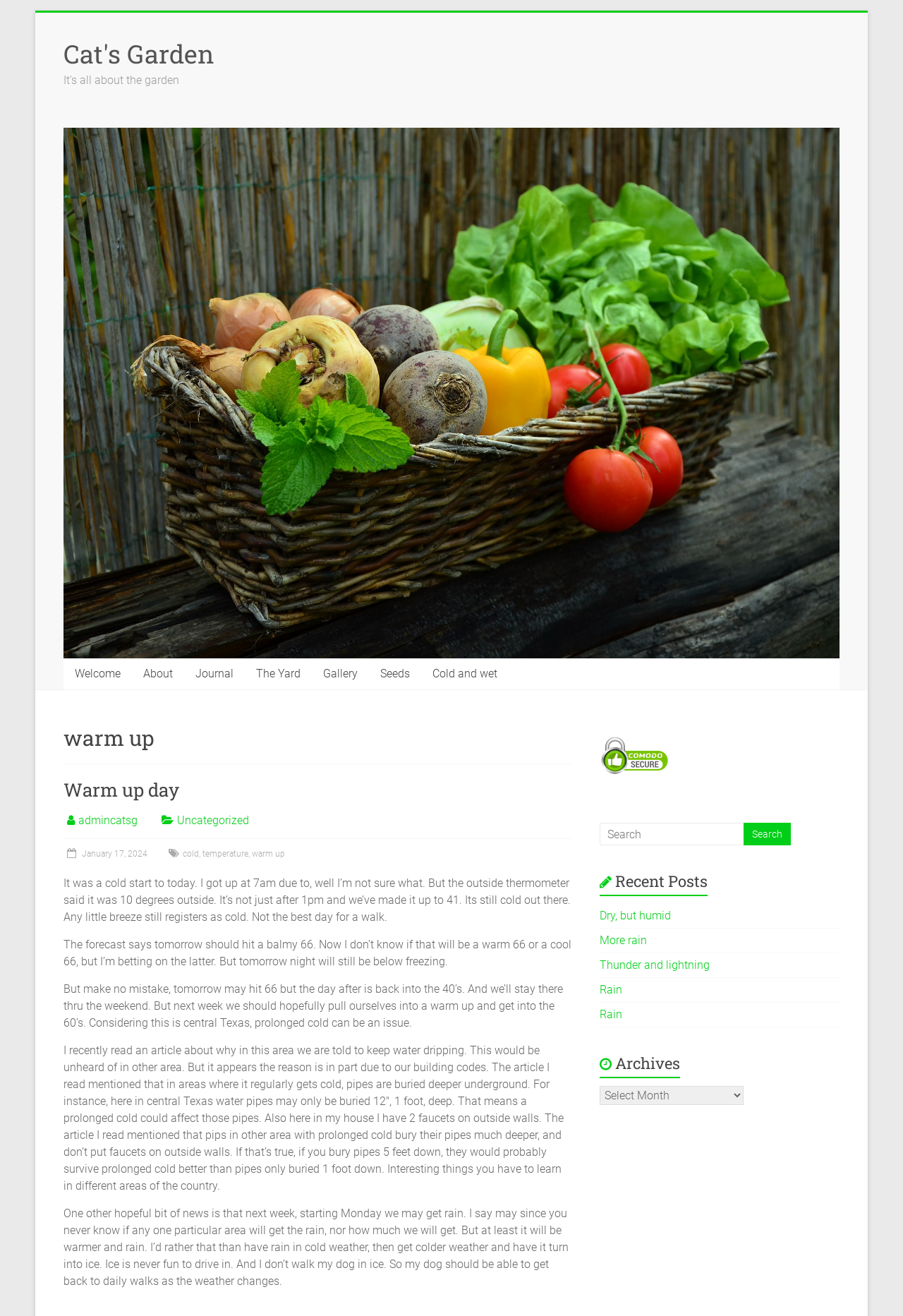Specify the bounding box coordinates of the region I need to click to perform the following instruction: "Search for something". The coordinates must be four float numbers in the range of 0 to 1, i.e., [left, top, right, bottom].

[0.664, 0.625, 0.823, 0.642]